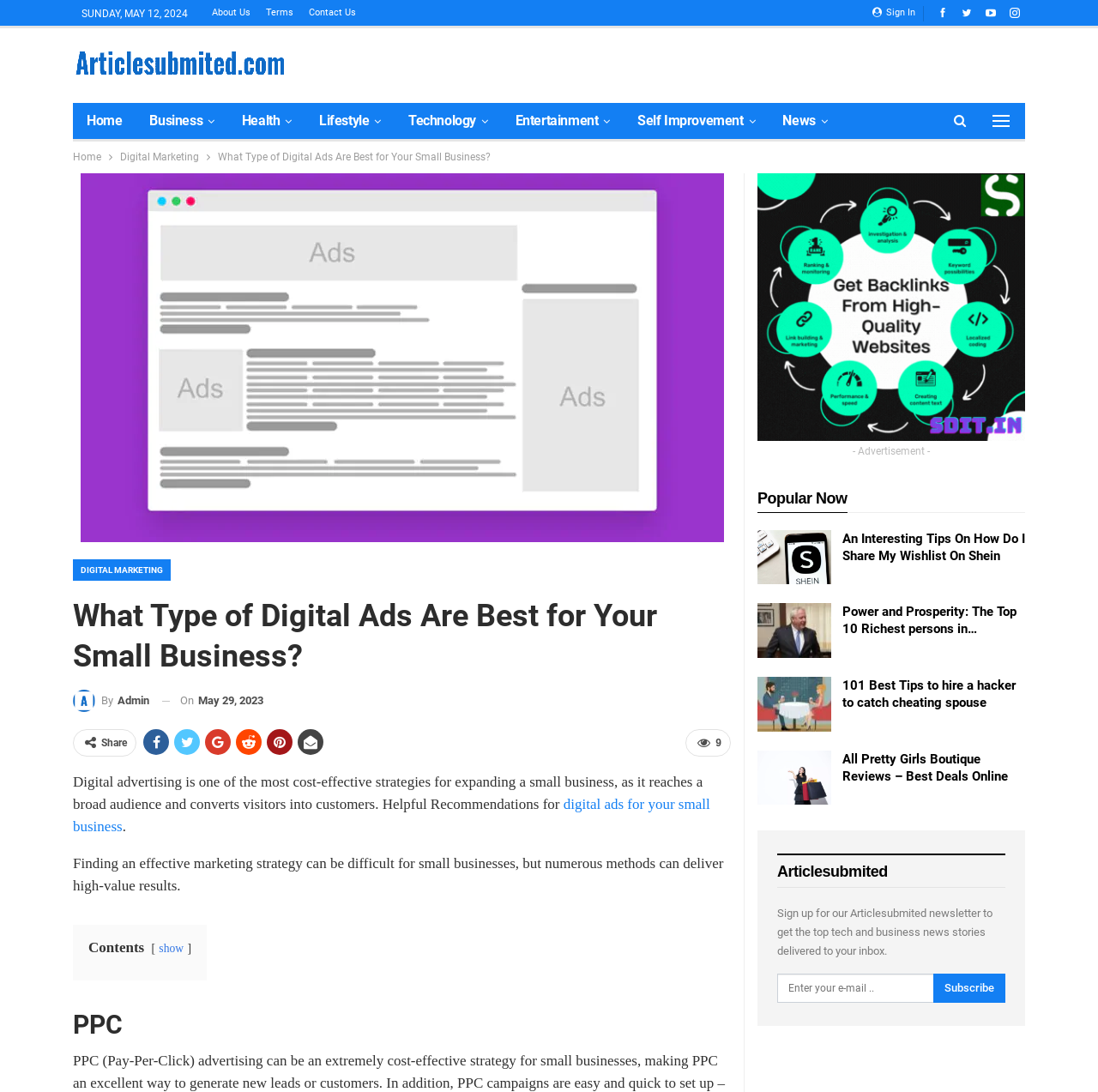Utilize the details in the image to thoroughly answer the following question: What is the author of the article?

I found the author of the article by looking at the link element with the text 'By Admin', which is located inside the StaticText element with the text 'What Type of Digital Ads Are Best for Your Small Business?'.